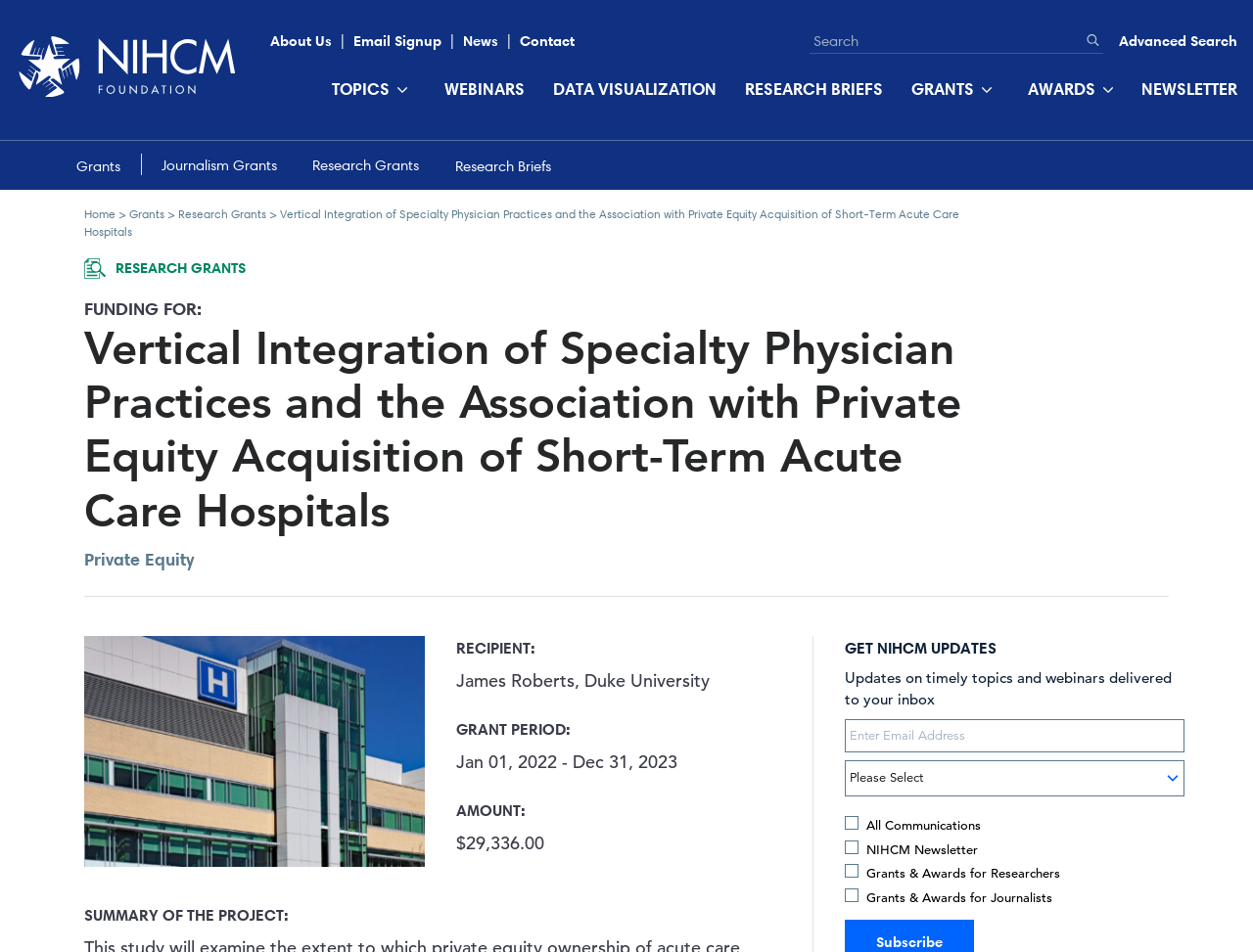What is the purpose of the 'Search' textbox?
Give a detailed explanation using the information visible in the image.

I found the answer by looking at the top-right corner of the webpage, where I saw a textbox with the label 'Search' and a search button next to it. This suggests that the purpose of the textbox is to allow users to search the website.